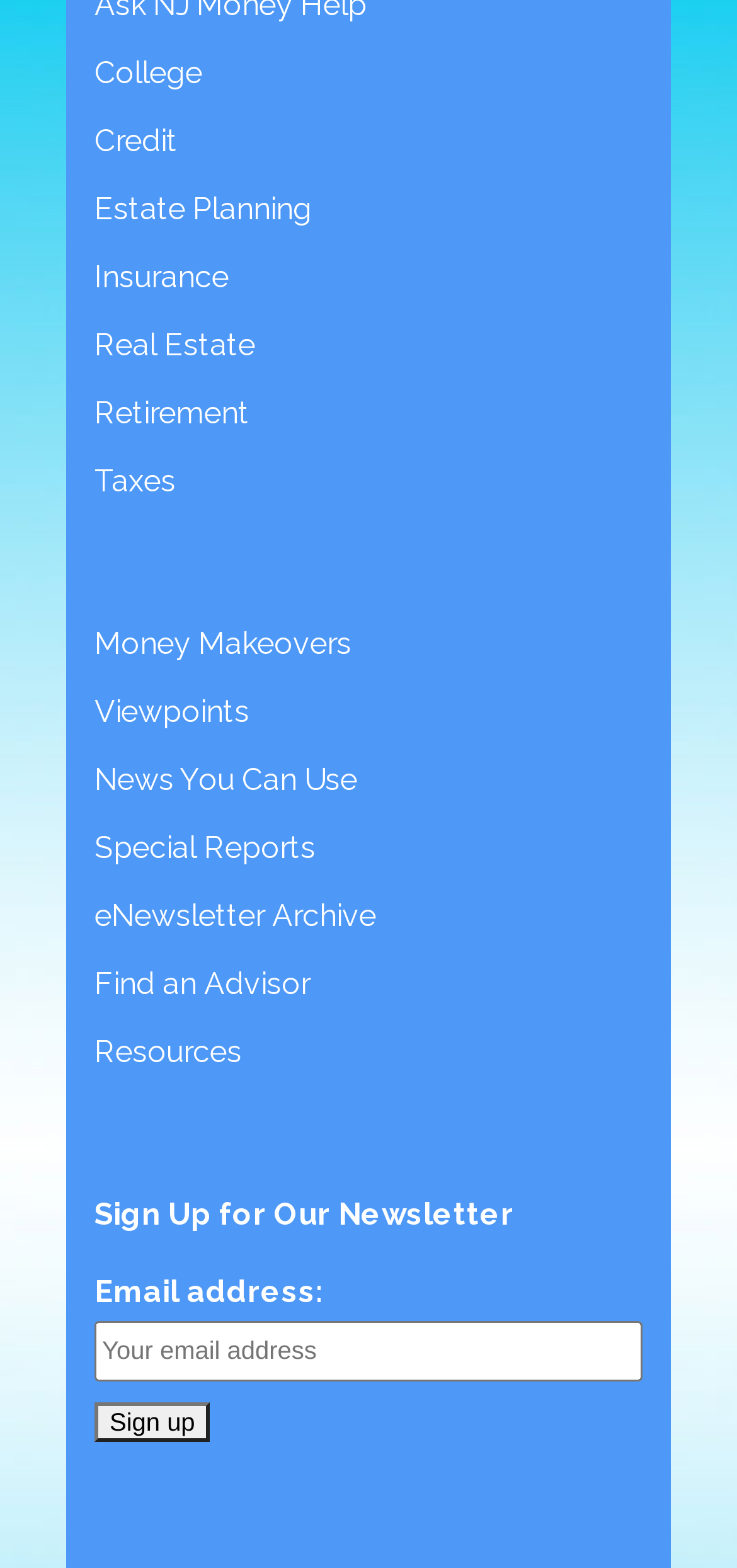Identify the bounding box coordinates for the element you need to click to achieve the following task: "Click College". Provide the bounding box coordinates as four float numbers between 0 and 1, in the form [left, top, right, bottom].

[0.128, 0.035, 0.872, 0.058]